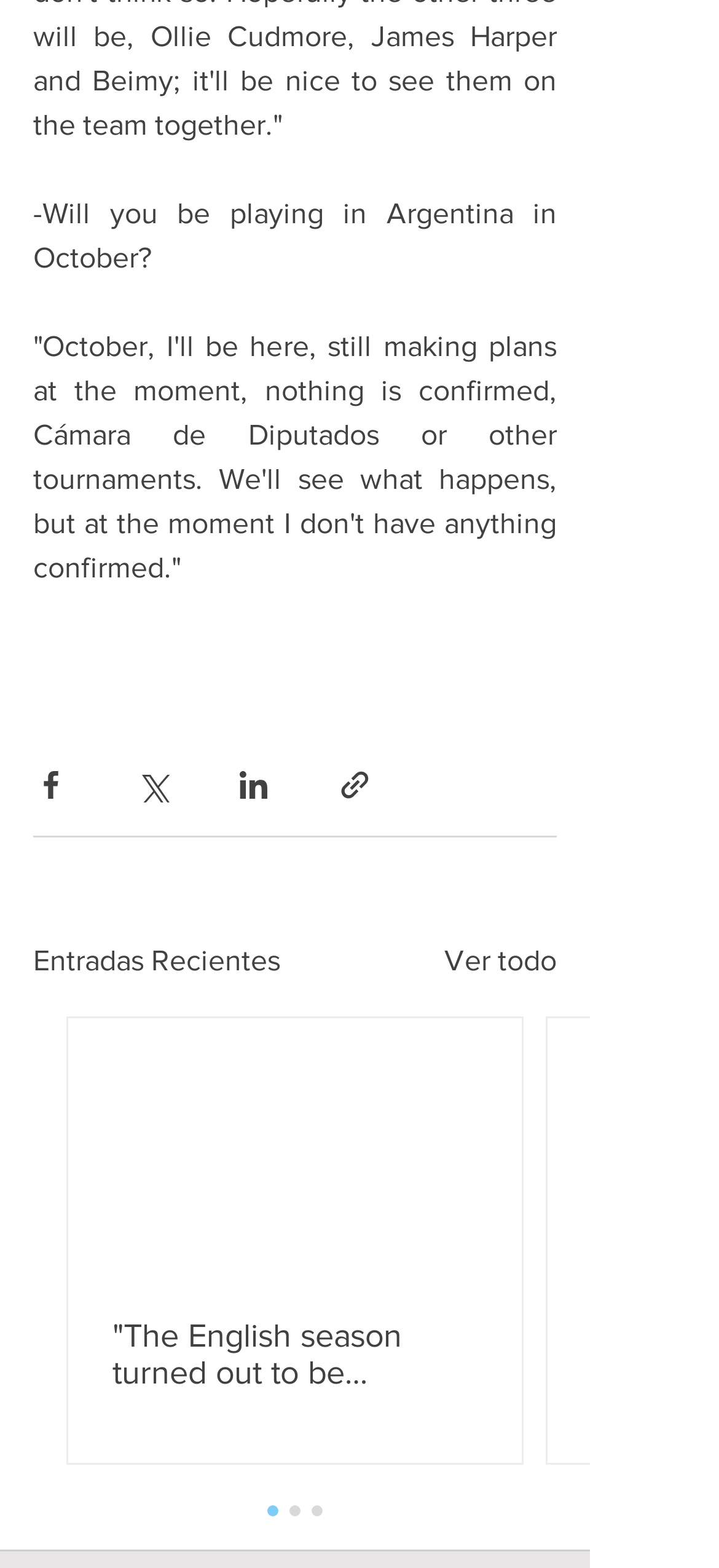For the following element description, predict the bounding box coordinates in the format (top-left x, top-left y, bottom-right x, bottom-right y). All values should be floating point numbers between 0 and 1. Description: aria-label="Share via Facebook"

[0.046, 0.489, 0.095, 0.512]